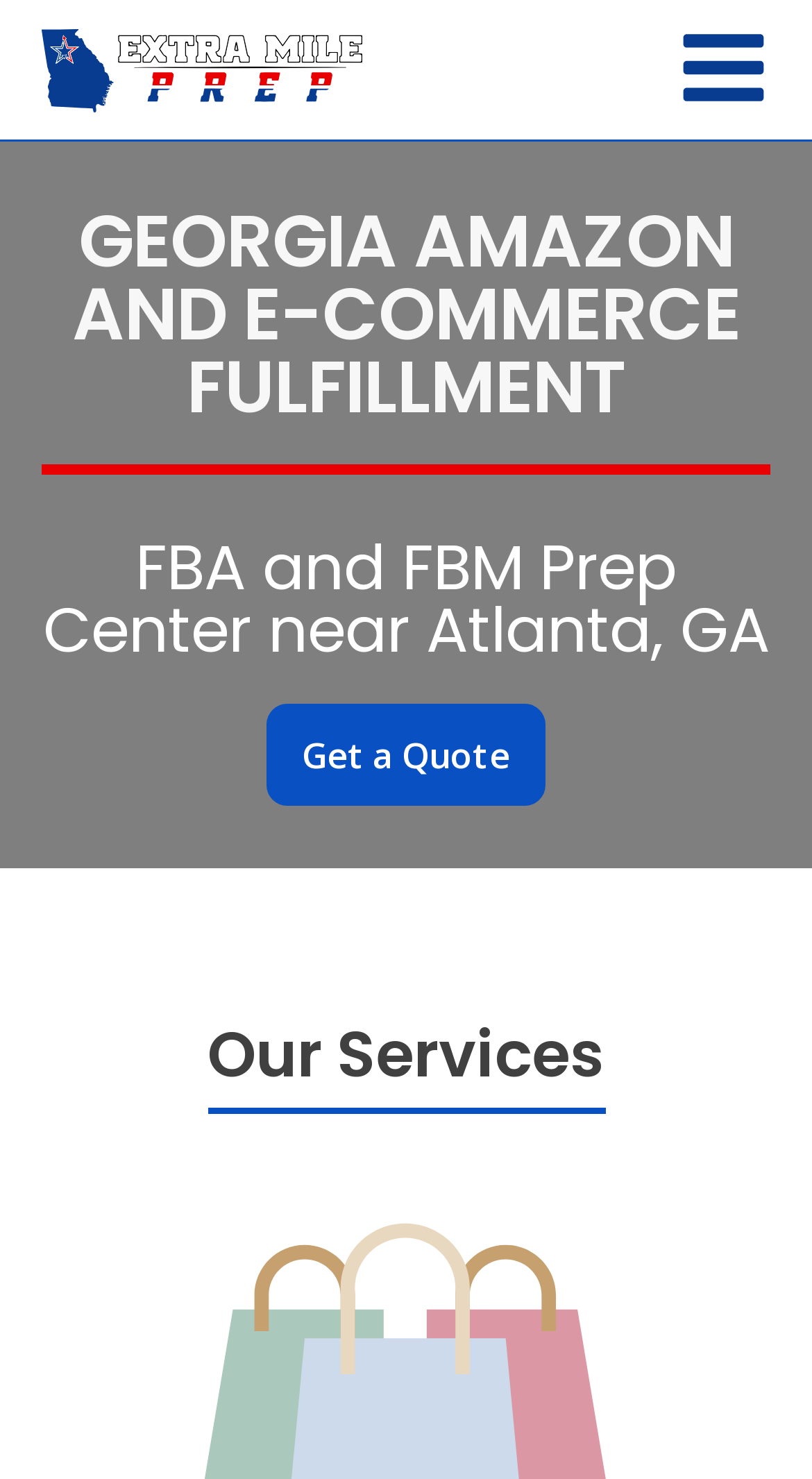What is the location of the FBA and FBM Prep Center?
Refer to the image and provide a one-word or short phrase answer.

Atlanta, GA